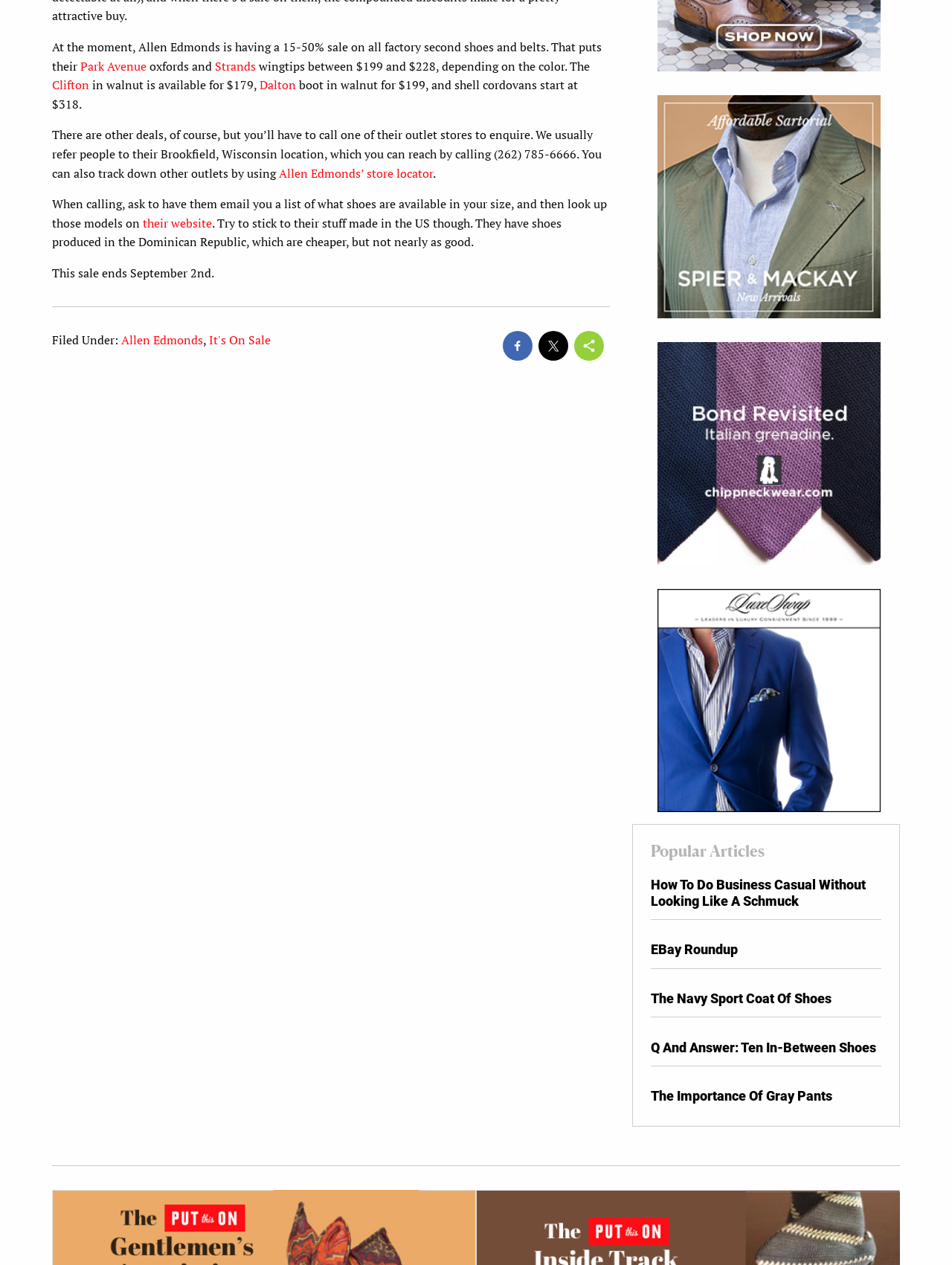What type of shoes are not recommended?
Observe the image and answer the question with a one-word or short phrase response.

Shoes produced in the Dominican Republic